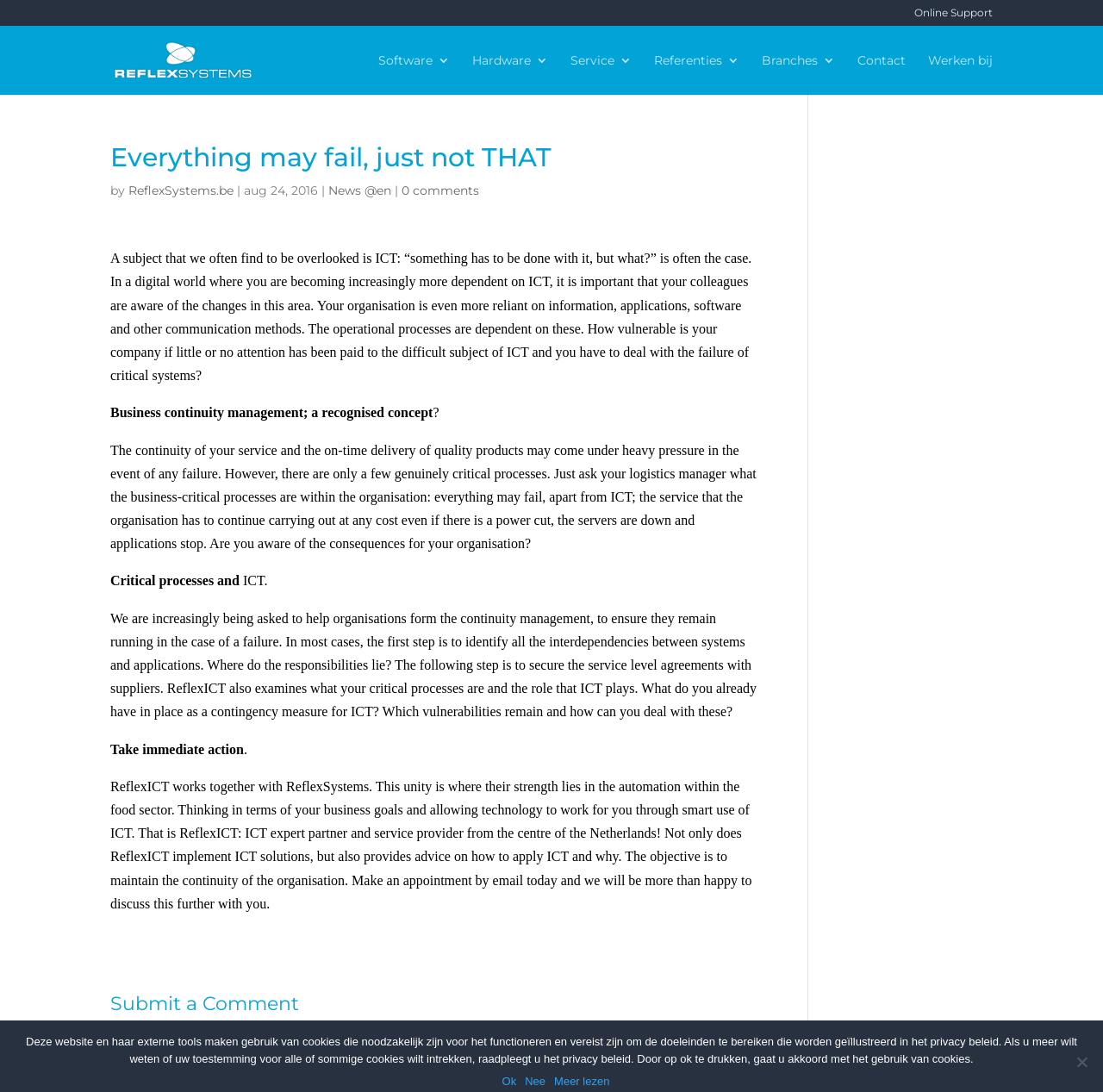Give a complete and precise description of the webpage's appearance.

This webpage appears to be a blog post or article from ReflexSystems.be, a company that specializes in ICT (Information and Communication Technology) solutions. 

At the top of the page, there is a navigation menu with links to various sections of the website, including "Online Support", "Software 3", "Hardware 3", "Service 3", "Referenties 3", "Branches 3", "Contact", and "Werken bij". 

Below the navigation menu, there is a heading that reads "Everything may fail, just not THAT" followed by a subheading that mentions ReflexSystems.be and a date, "aug 24, 2016". 

The main content of the page is a lengthy article that discusses the importance of ICT in a digital world and how it can impact business continuity. The article is divided into several sections, each with its own heading and paragraphs of text. The sections appear to discuss the vulnerability of companies that neglect ICT, the concept of business continuity management, and how ReflexICT can help organizations form continuity management and identify critical processes. 

Throughout the article, there are no images, but there are several links to other pages on the website, including "News @en" and "0 comments". 

At the bottom of the page, there is a section for submitting a comment, with fields for entering an email address and a comment. There is also a notice about the use of cookies on the website and options to accept or decline their use.